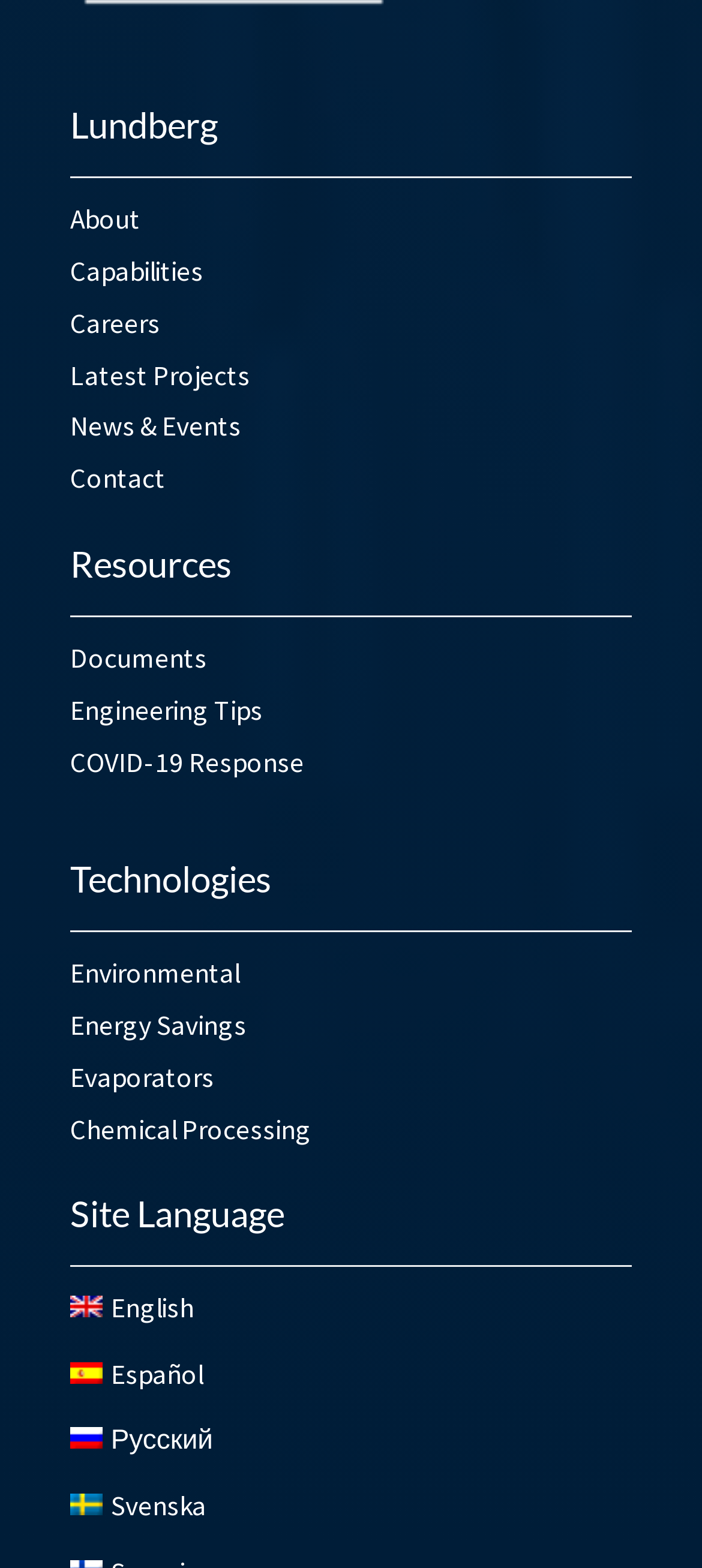Locate the bounding box coordinates of the element I should click to achieve the following instruction: "go to Careers".

[0.1, 0.195, 0.228, 0.216]